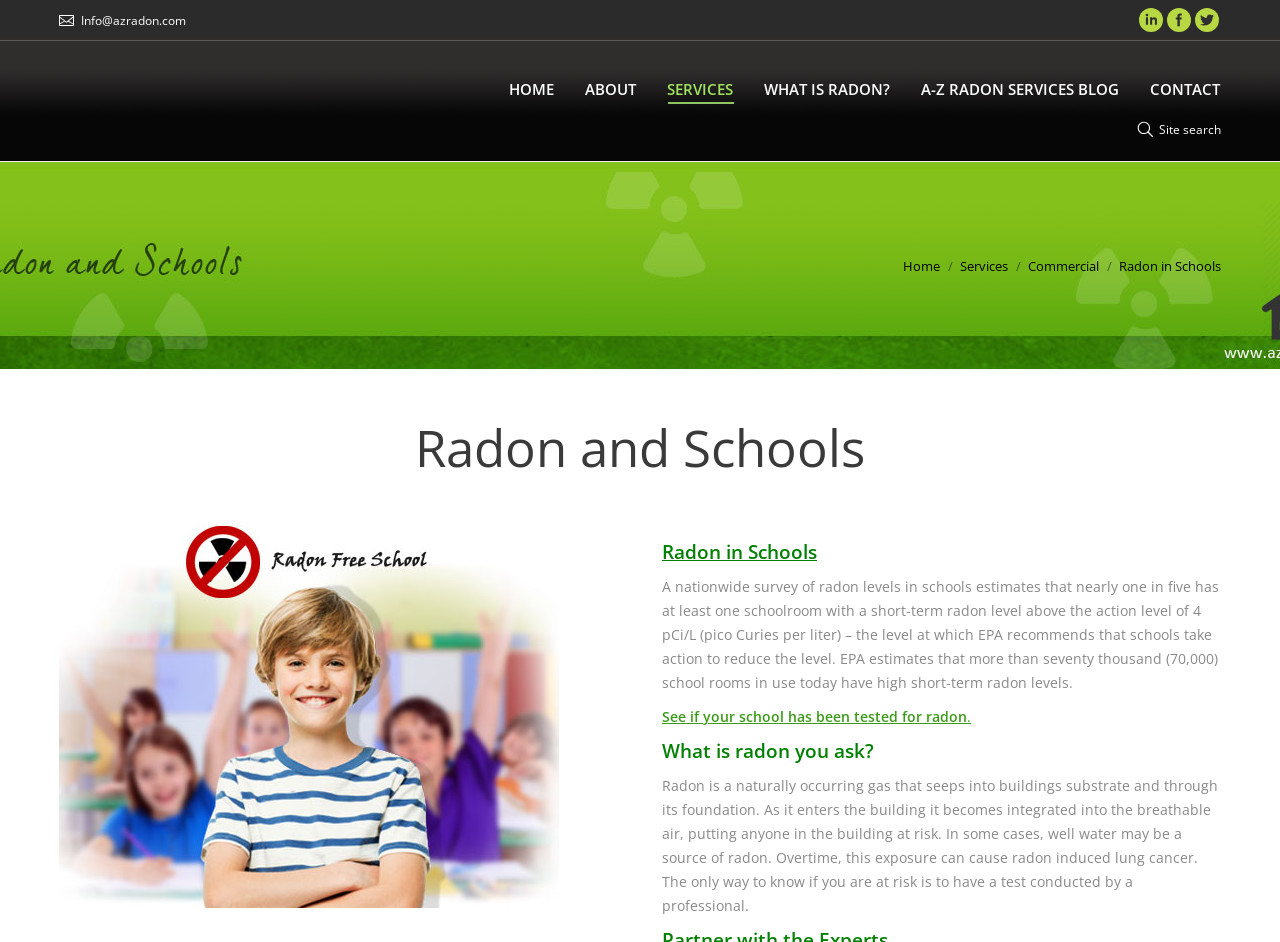Please identify the bounding box coordinates of the area that needs to be clicked to fulfill the following instruction: "Search the site."

[0.888, 0.125, 0.954, 0.147]